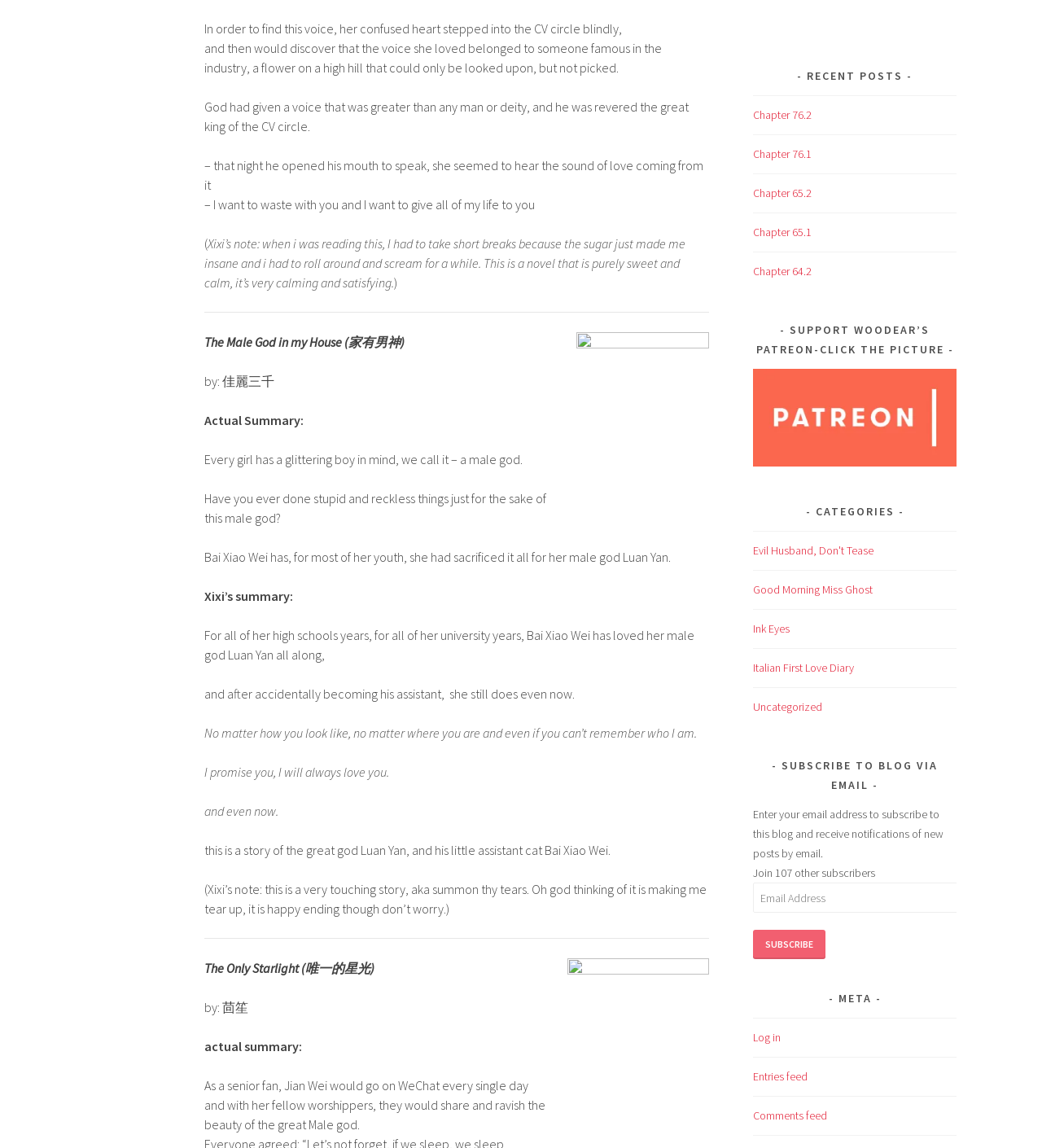Locate the UI element described by Chapter 64.2 and provide its bounding box coordinates. Use the format (top-left x, top-left y, bottom-right x, bottom-right y) with all values as floating point numbers between 0 and 1.

[0.723, 0.229, 0.779, 0.242]